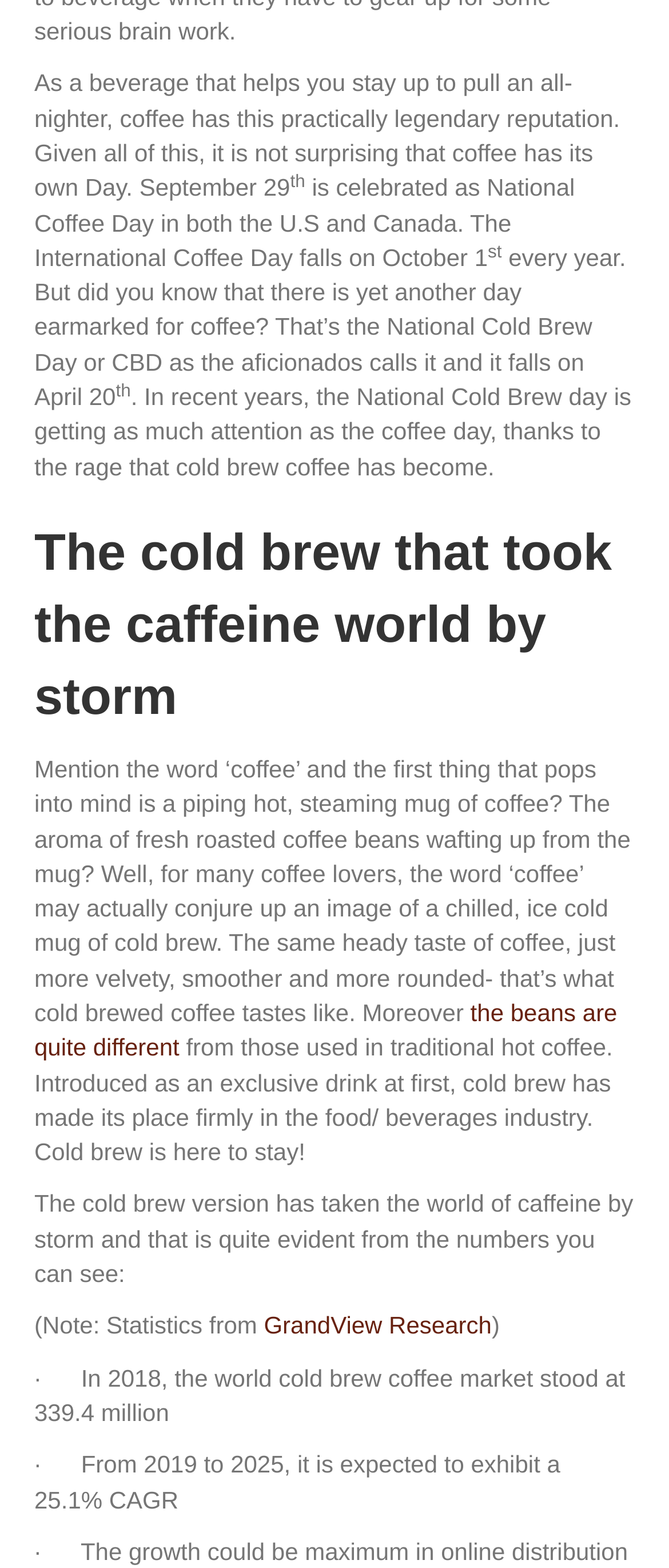When is National Coffee Day celebrated?
Look at the image and construct a detailed response to the question.

According to the text, National Coffee Day is celebrated on September 29 in both the U.S and Canada.